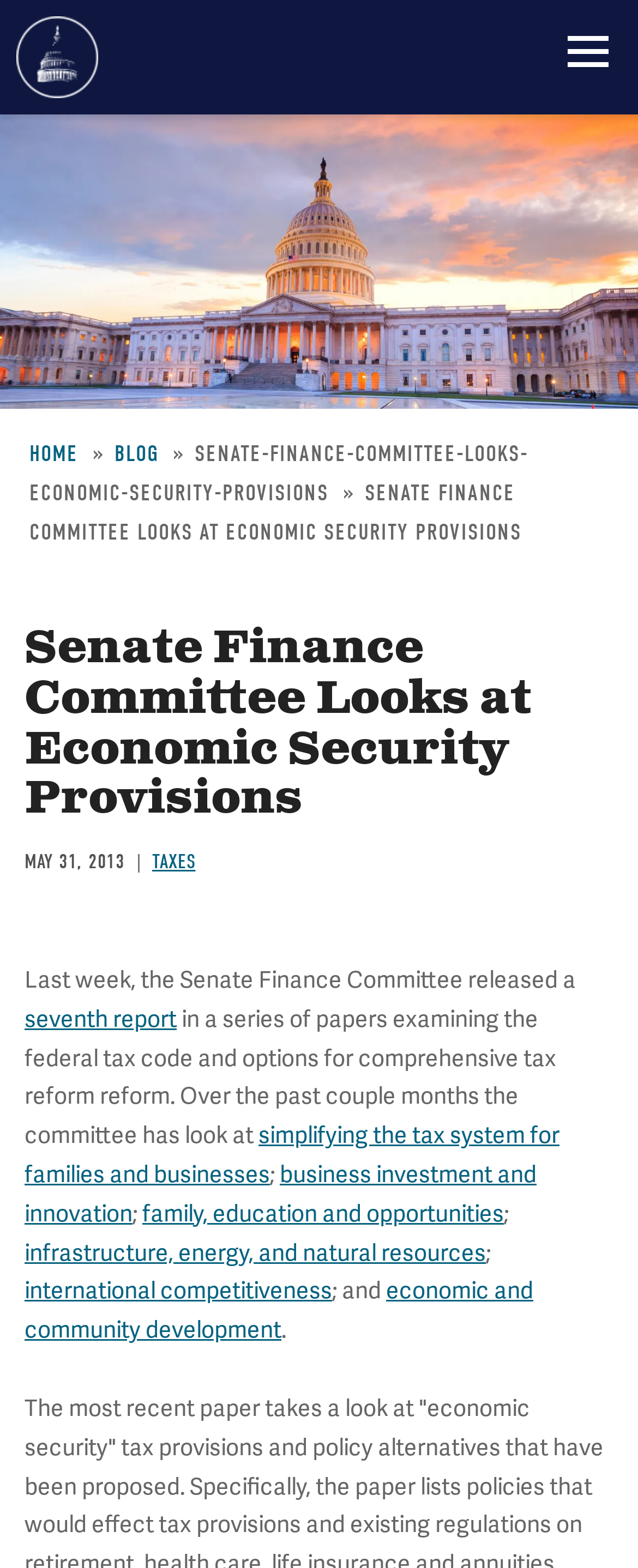Identify the bounding box for the described UI element: "economic and community development".

[0.038, 0.814, 0.836, 0.857]